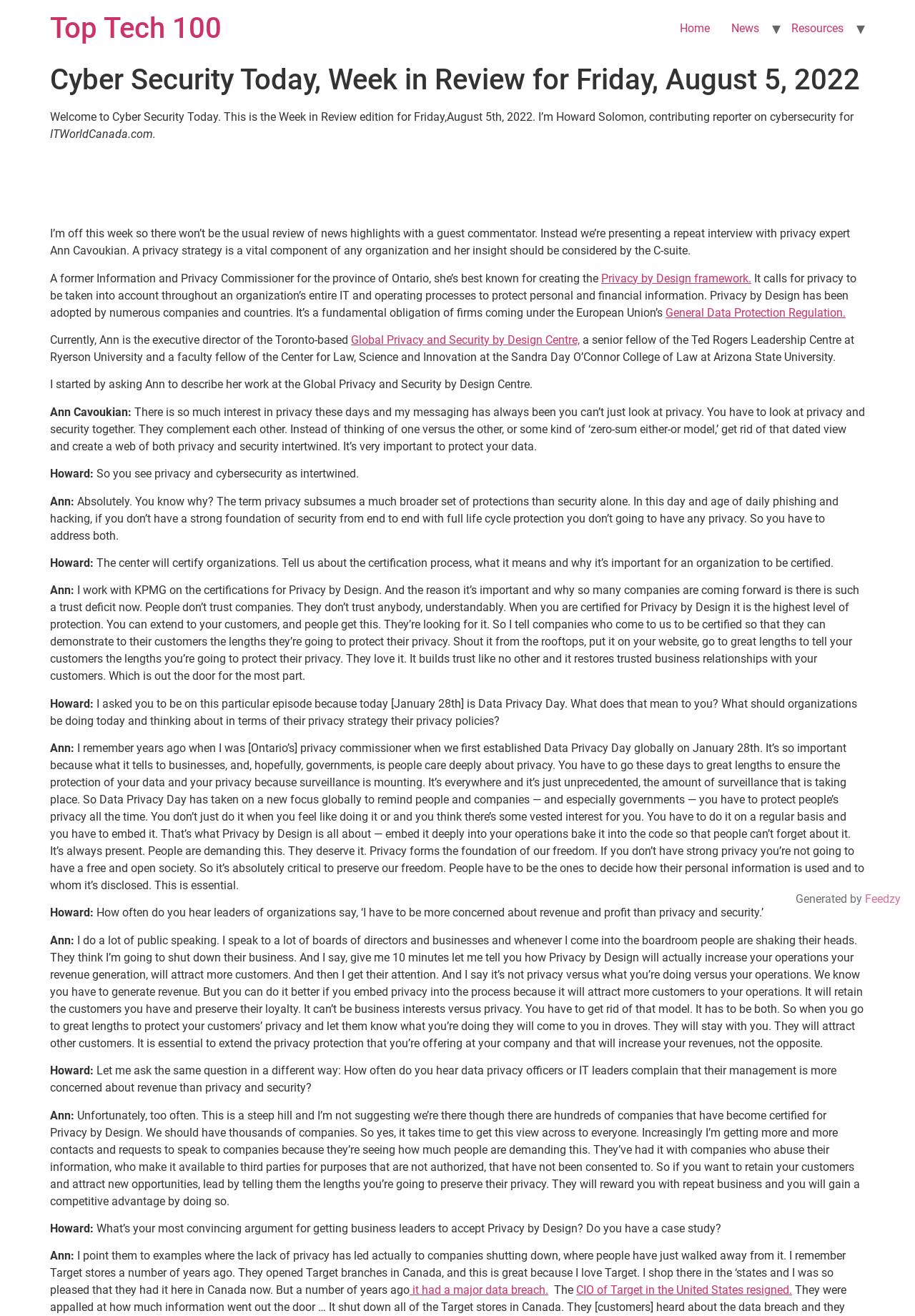Determine the bounding box coordinates of the clickable region to follow the instruction: "Click on the 'Top Tech 100' link".

[0.055, 0.009, 0.242, 0.035]